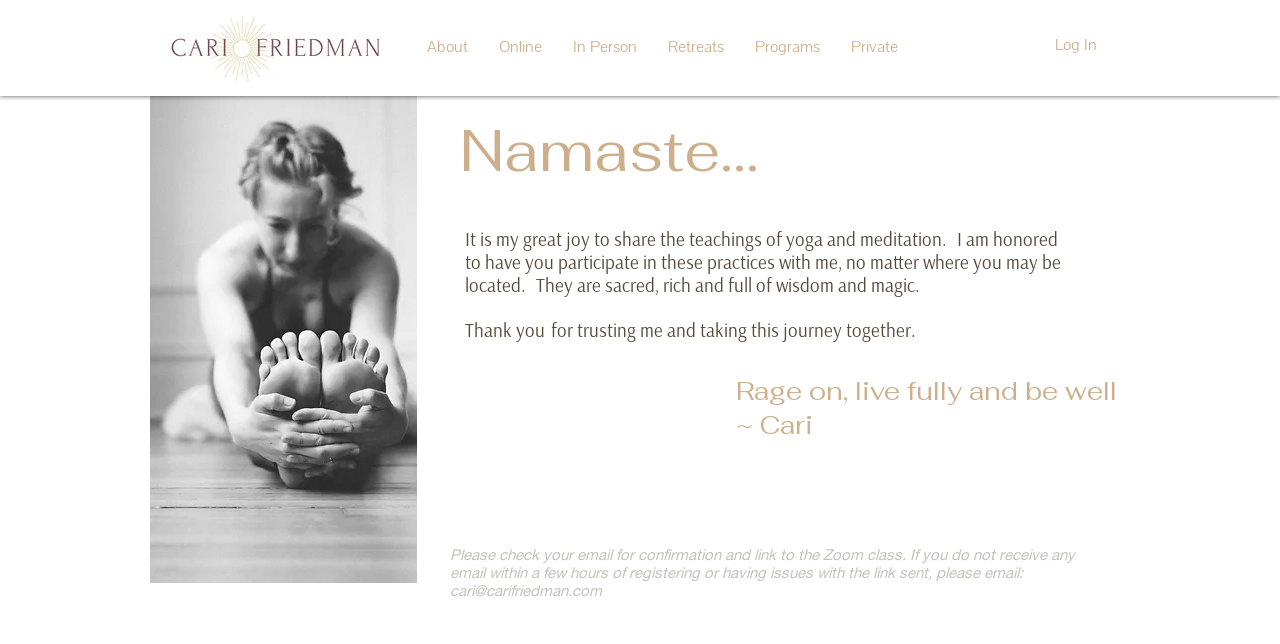Provide your answer in a single word or phrase: 
How can users contact the instructor for issues?

Email cari@carifriedman.com